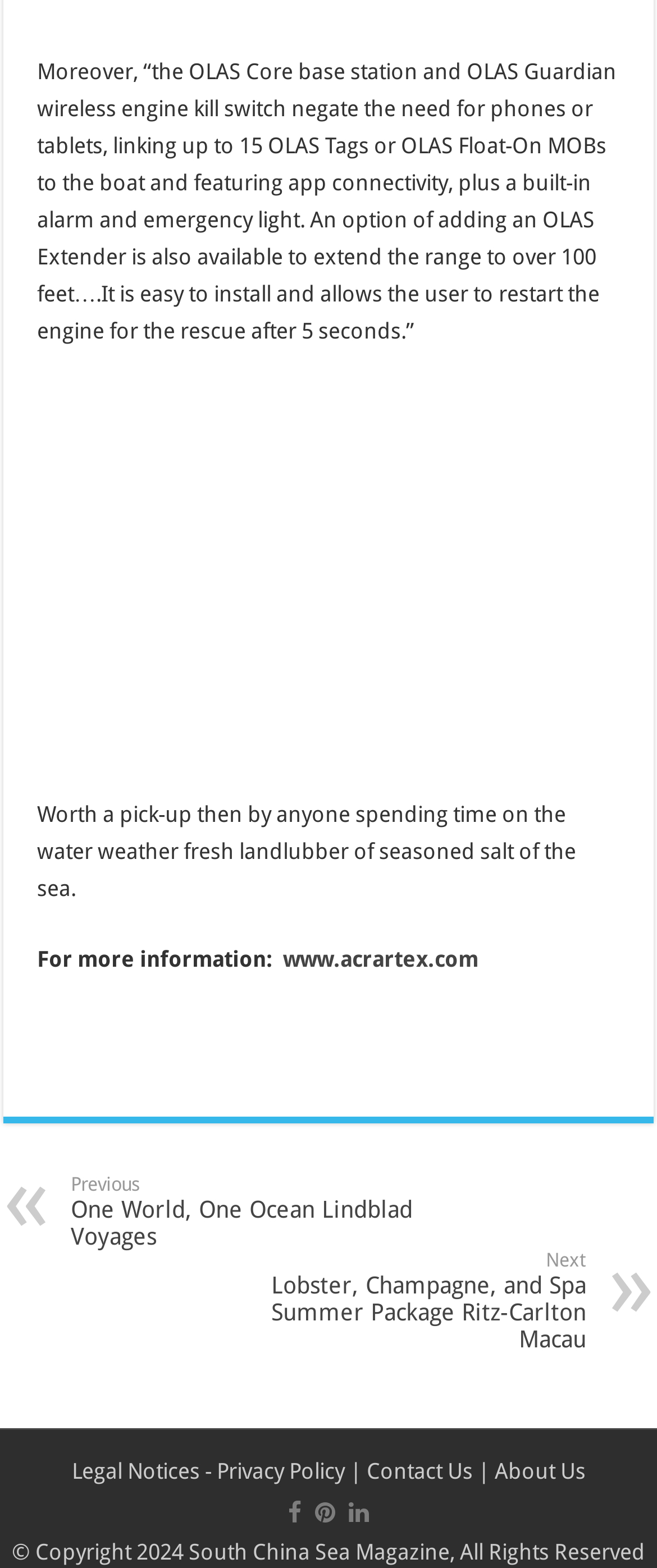Please specify the bounding box coordinates of the clickable region necessary for completing the following instruction: "Read about China's emergency response for infectious disease outbreaks". The coordinates must consist of four float numbers between 0 and 1, i.e., [left, top, right, bottom].

None